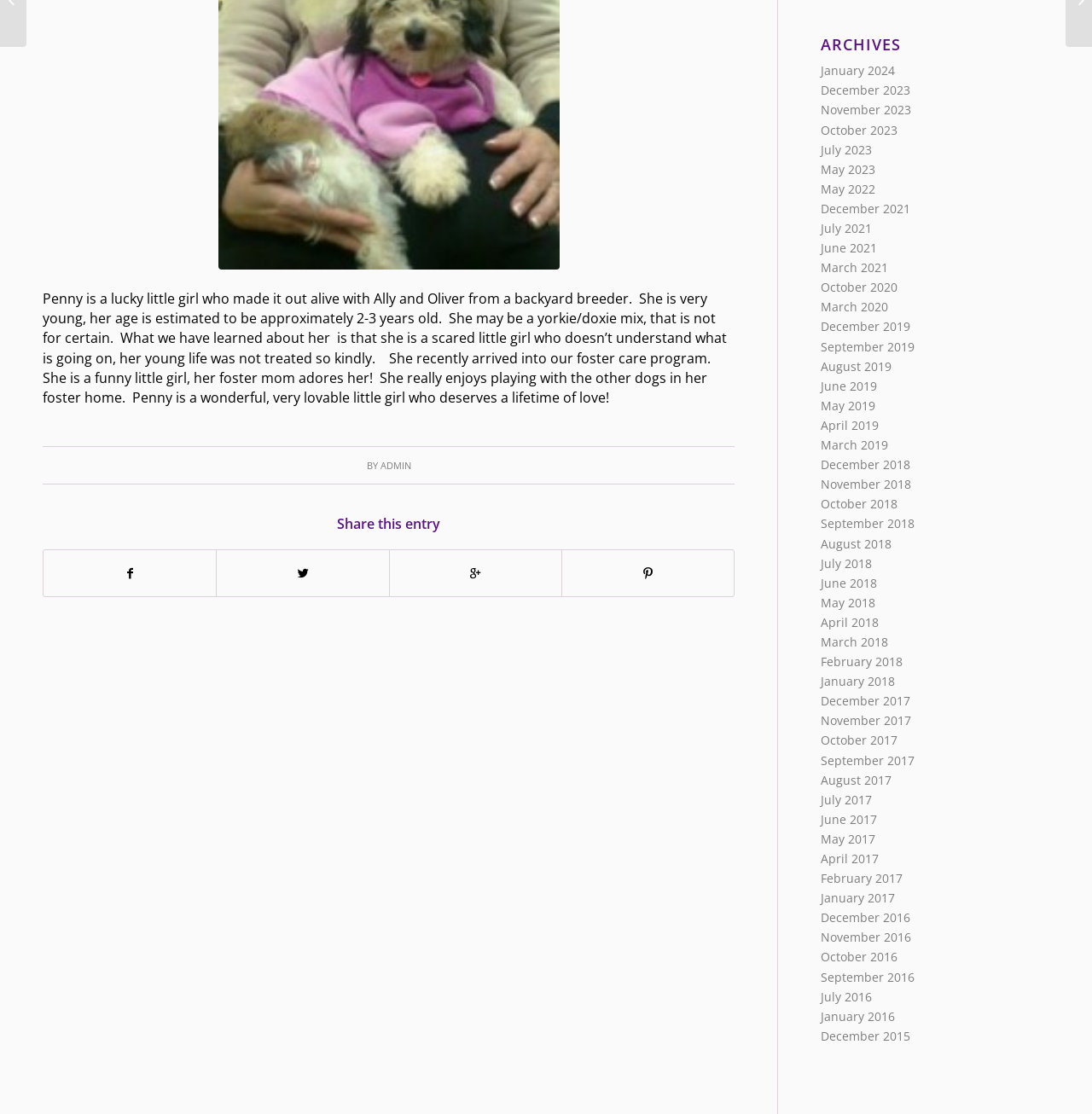Bounding box coordinates are specified in the format (top-left x, top-left y, bottom-right x, bottom-right y). All values are floating point numbers bounded between 0 and 1. Please provide the bounding box coordinate of the region this sentence describes: admin

[0.348, 0.412, 0.376, 0.424]